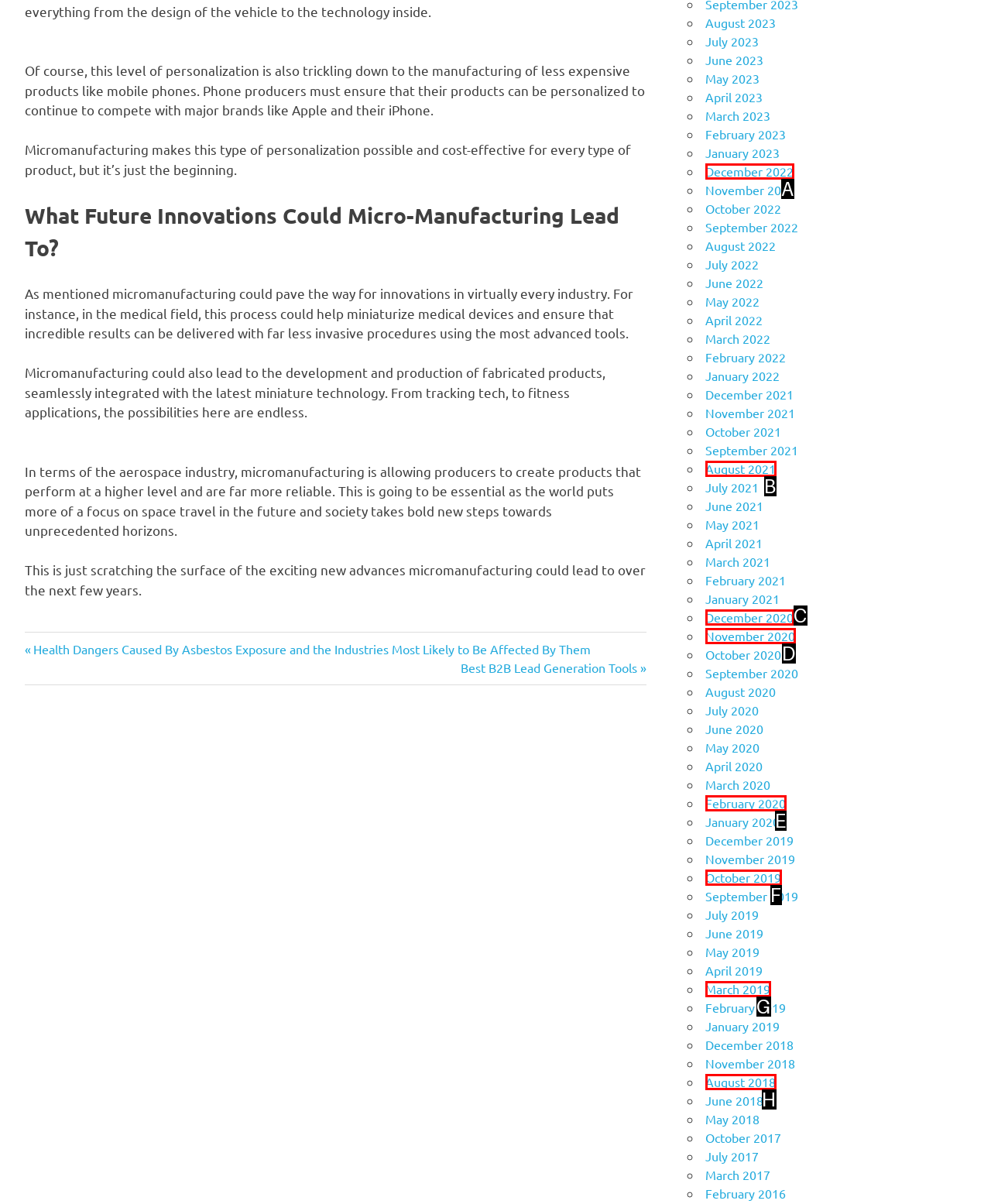Choose the option that aligns with the description: December 2020
Respond with the letter of the chosen option directly.

C